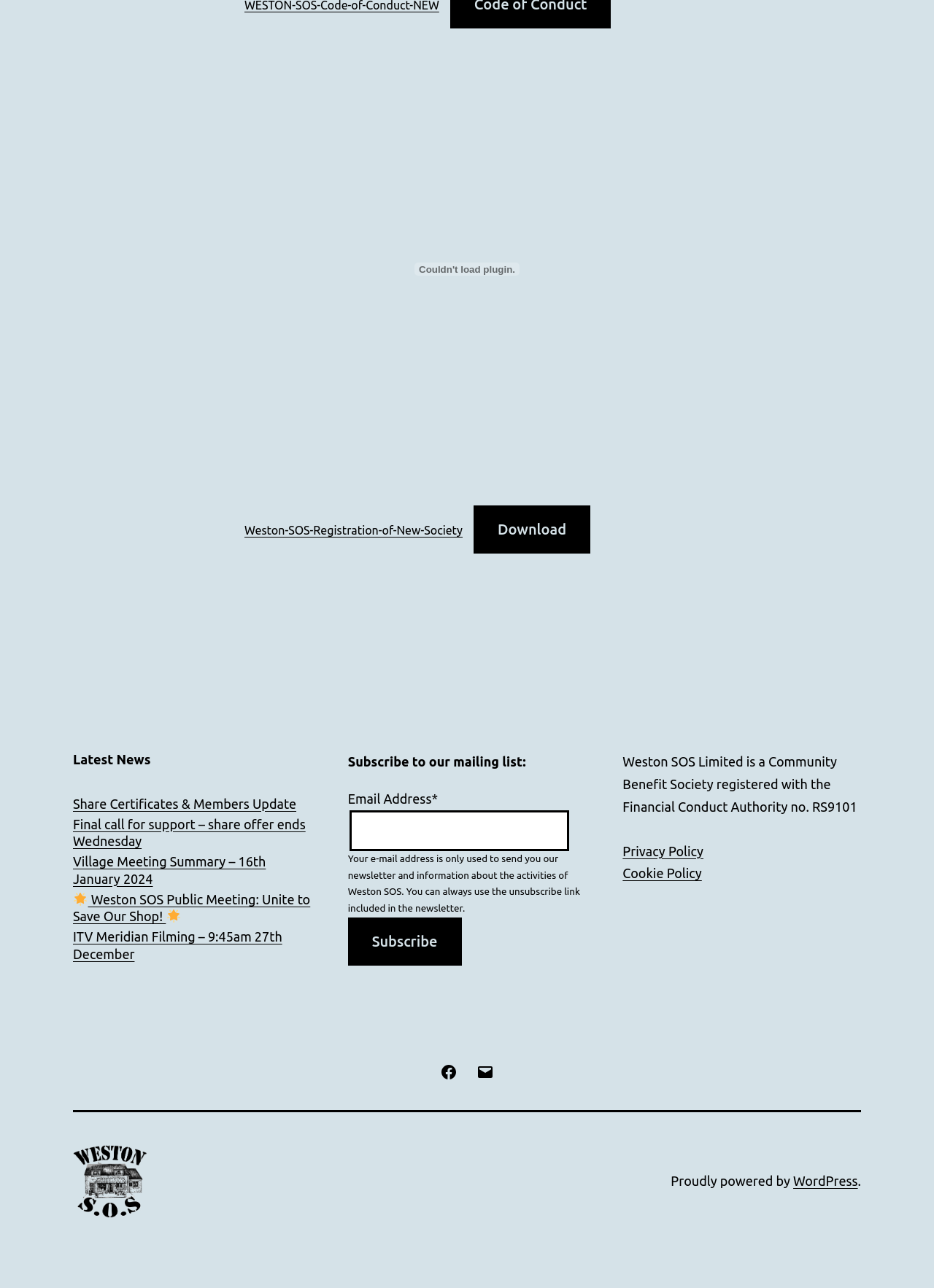Find the bounding box coordinates of the clickable region needed to perform the following instruction: "Enter email address in the input field". The coordinates should be provided as four float numbers between 0 and 1, i.e., [left, top, right, bottom].

[0.374, 0.629, 0.609, 0.661]